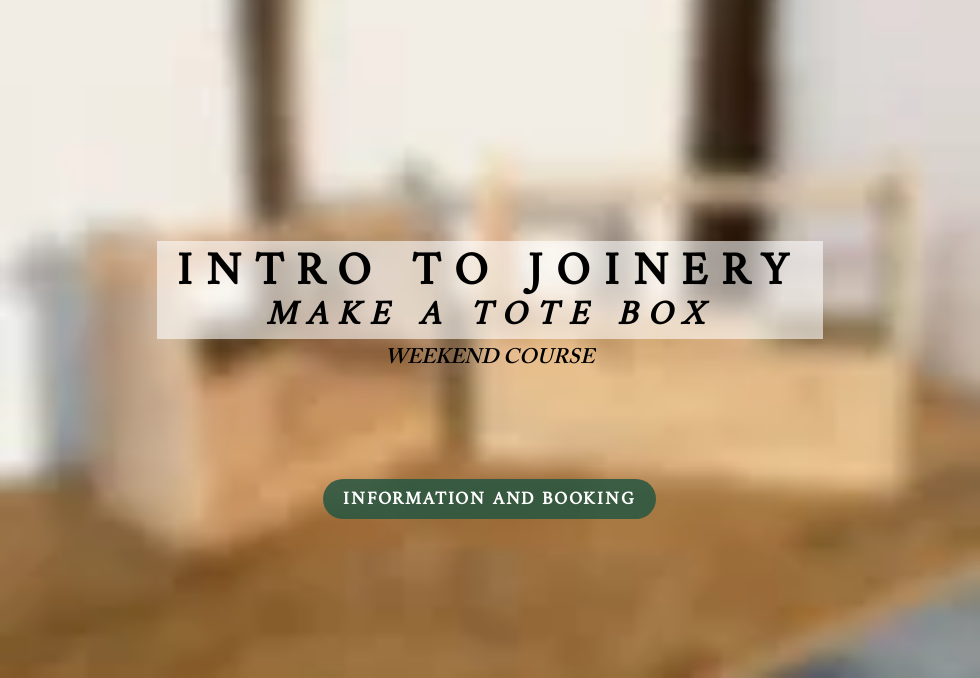What is the duration of the course?
Using the image as a reference, deliver a detailed and thorough answer to the question.

The duration of the course is a weekend, as specified by the subheading 'WEEKEND COURSE' below the main title, indicating that the class is designed for participants during the weekend.